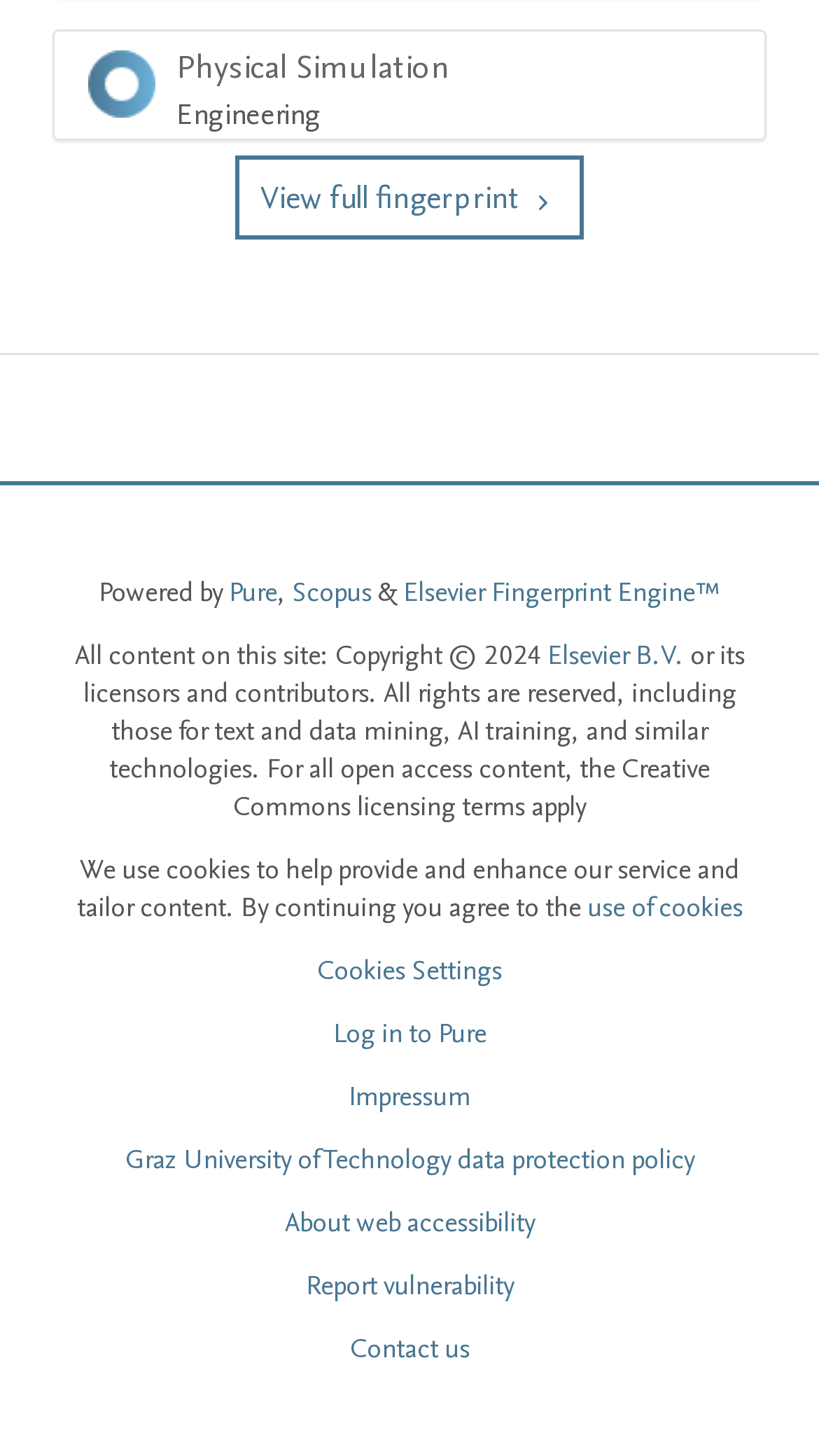Identify the bounding box coordinates of the element to click to follow this instruction: 'Go to Pure website'. Ensure the coordinates are four float values between 0 and 1, provided as [left, top, right, bottom].

[0.279, 0.394, 0.338, 0.42]